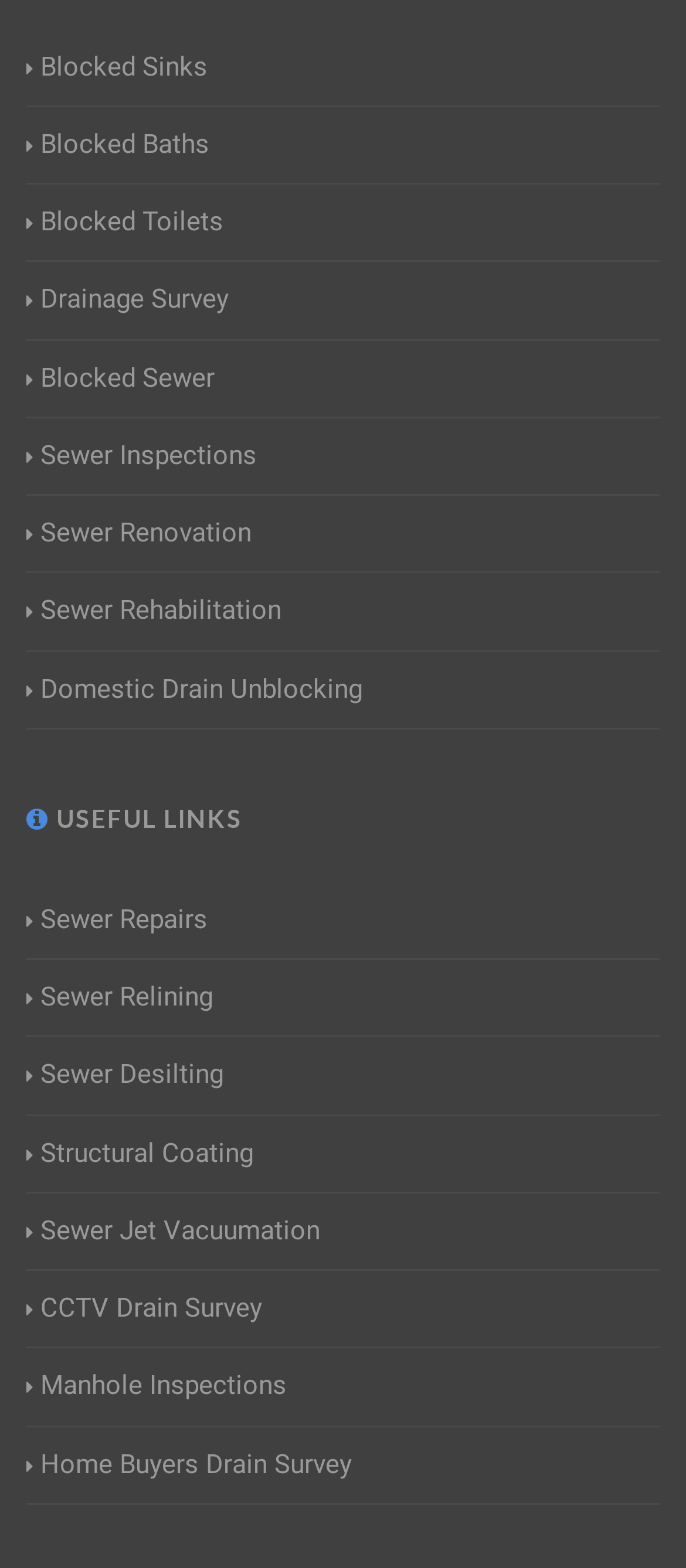Determine the bounding box coordinates of the section I need to click to execute the following instruction: "Get domestic drain unblocking services". Provide the coordinates as four float numbers between 0 and 1, i.e., [left, top, right, bottom].

[0.038, 0.427, 0.528, 0.453]